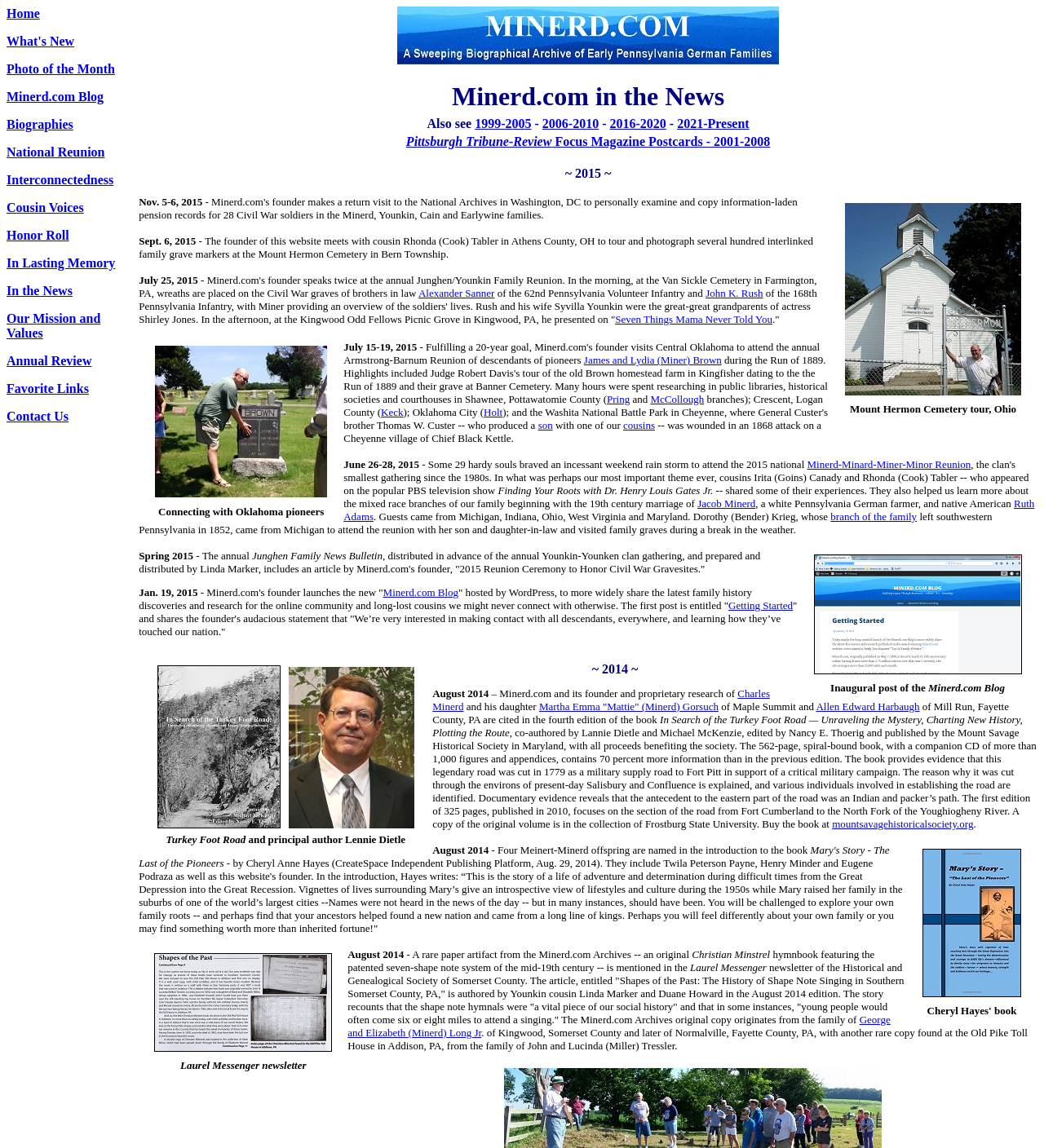How many images are on the webpage? Please answer the question using a single word or phrase based on the image.

3